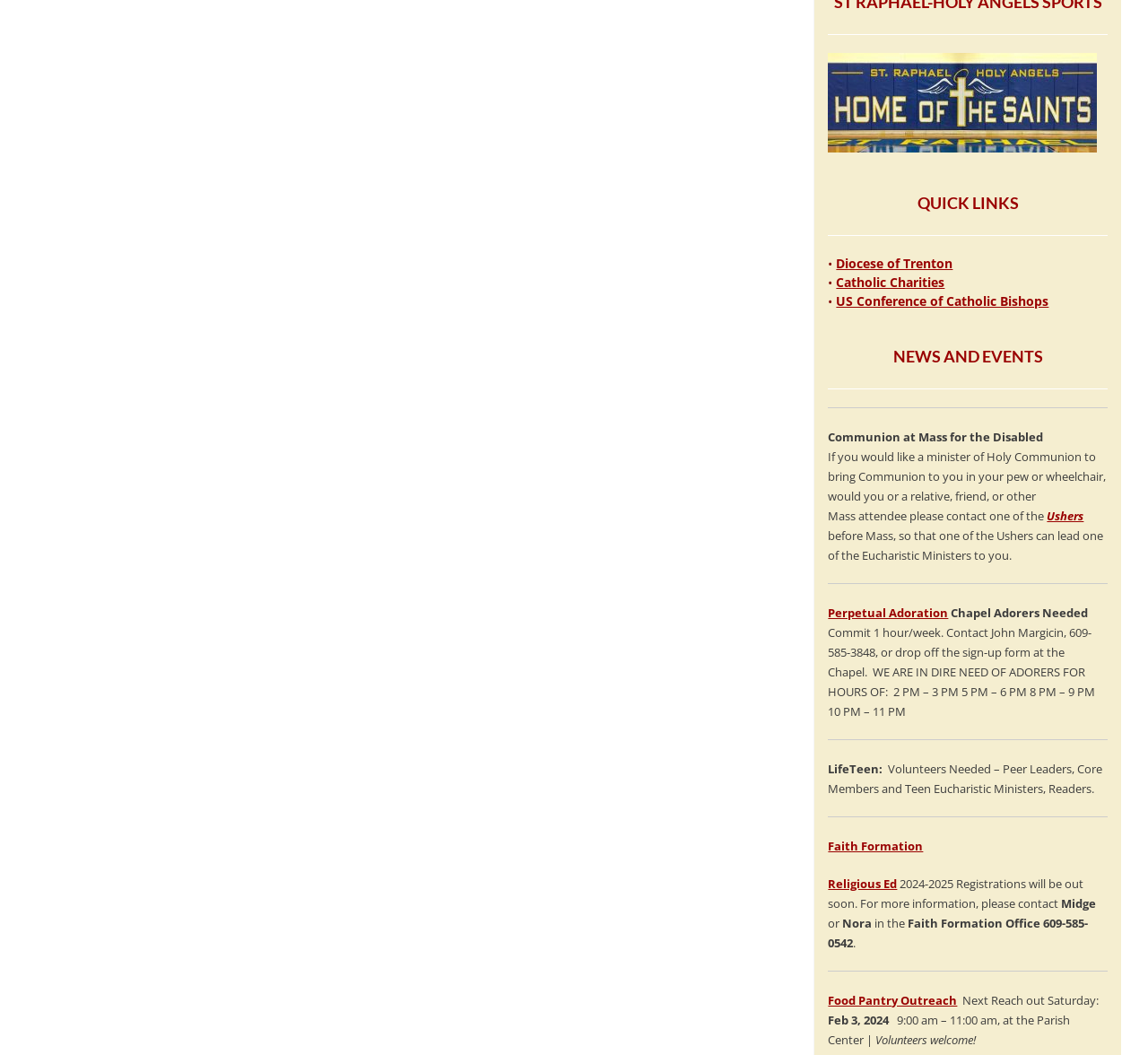What is the next Reach out Saturday date?
Craft a detailed and extensive response to the question.

The next Reach out Saturday date is 'Feb 3, 2024' which is mentioned in the text 'Next Reach out Saturday: Feb 3, 2024'.